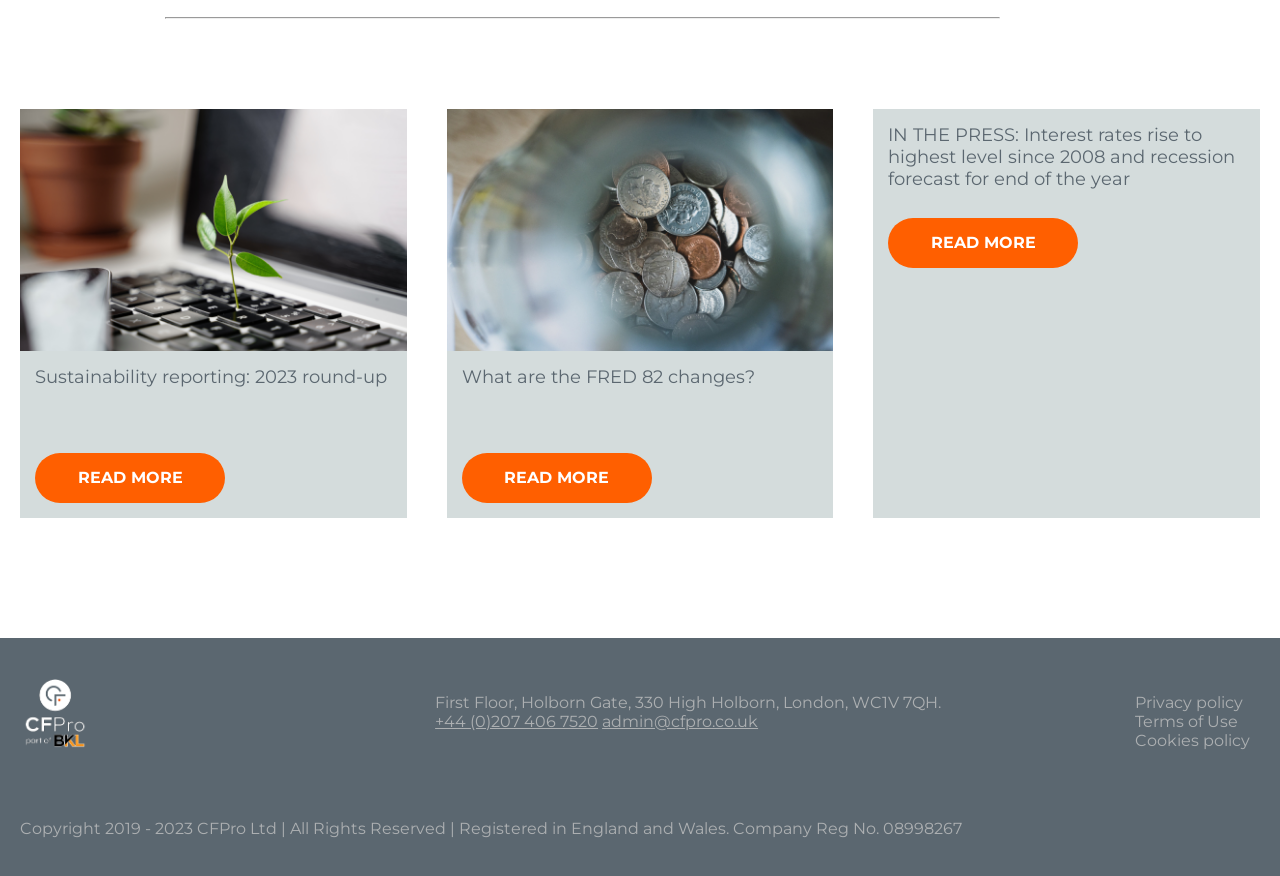Observe the image and answer the following question in detail: What is the company name?

I found the company name 'CFPro Ltd' in the copyright information at the bottom of the webpage, which states 'Copyright 2019 - 2023 CFPro Ltd | All Rights Reserved | Registered in England and Wales. Company Reg No. 08998267'.